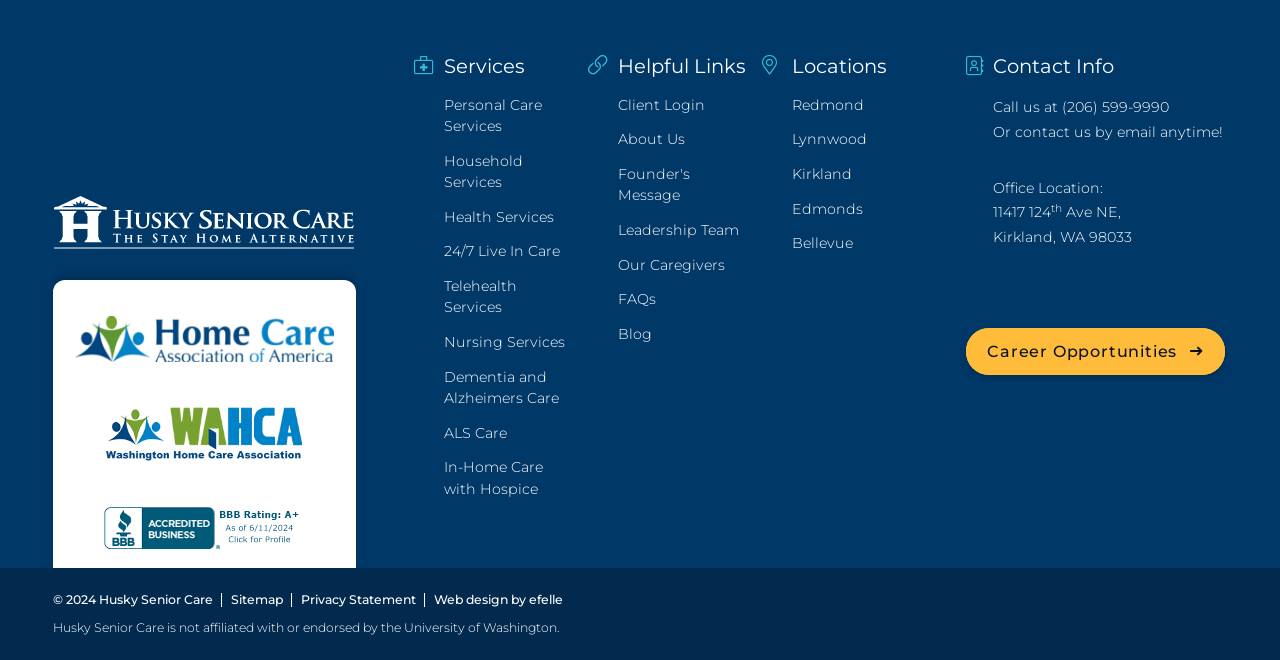Locate the bounding box coordinates of the clickable area to execute the instruction: "Click on the HOME link". Provide the coordinates as four float numbers between 0 and 1, represented as [left, top, right, bottom].

None